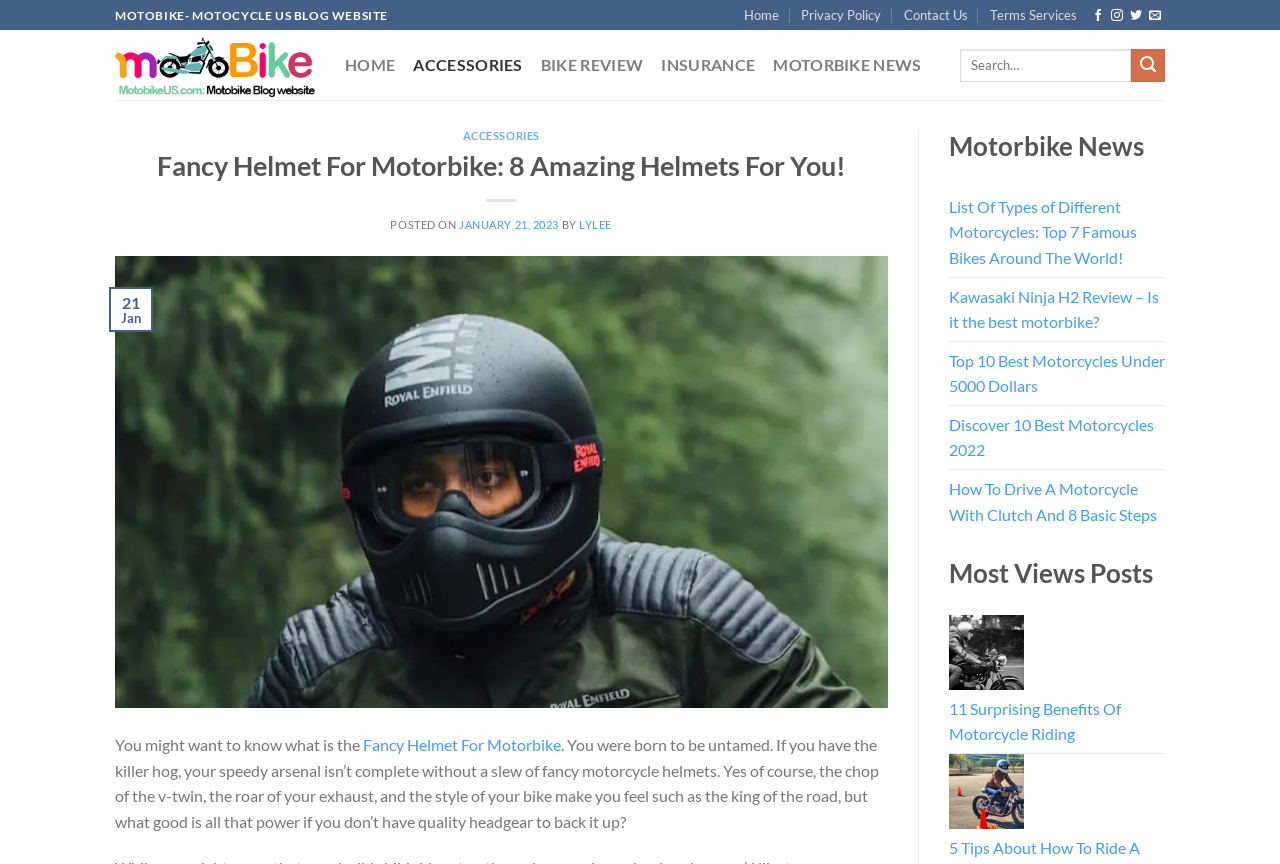Give a one-word or short phrase answer to the question: 
What is the purpose of the search box?

To search the website